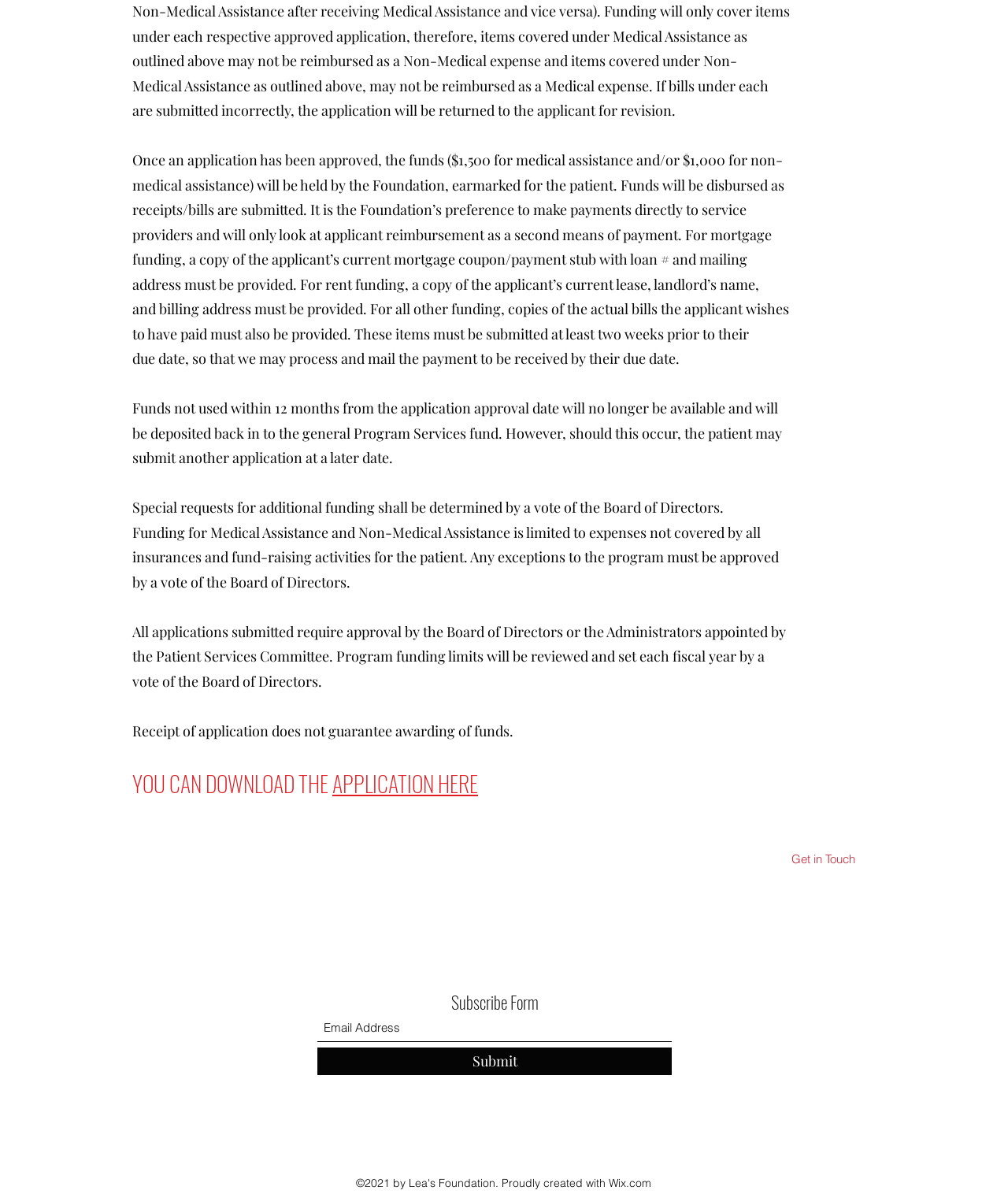Where can the application be downloaded?
Using the details shown in the screenshot, provide a comprehensive answer to the question.

The link 'APPLICATION HERE' is located below the heading 'YOU CAN DOWNLOAD THE APPLICATION HERE', indicating that the application can be downloaded from this location.